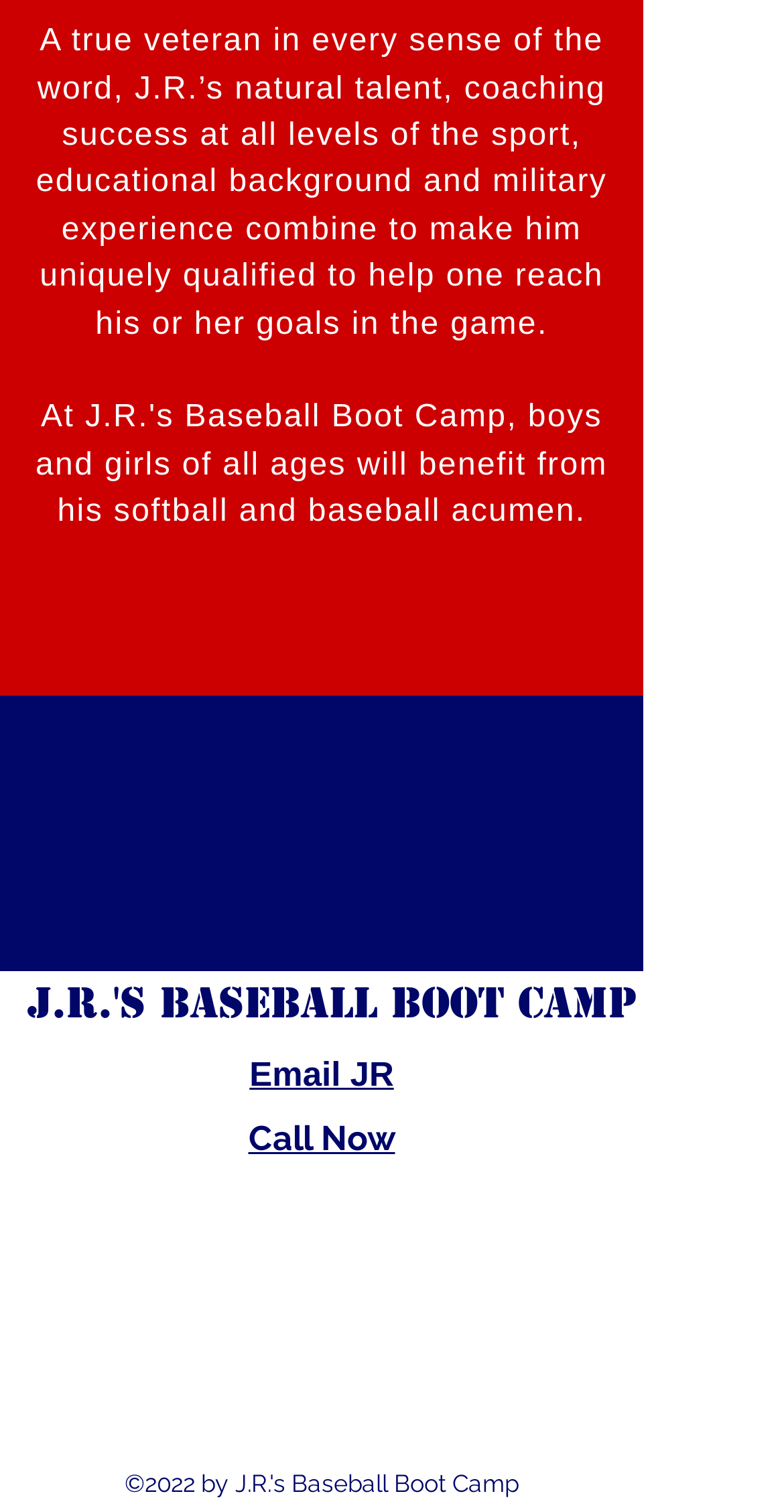How many social media links are available?
Look at the image and provide a short answer using one word or a phrase.

5